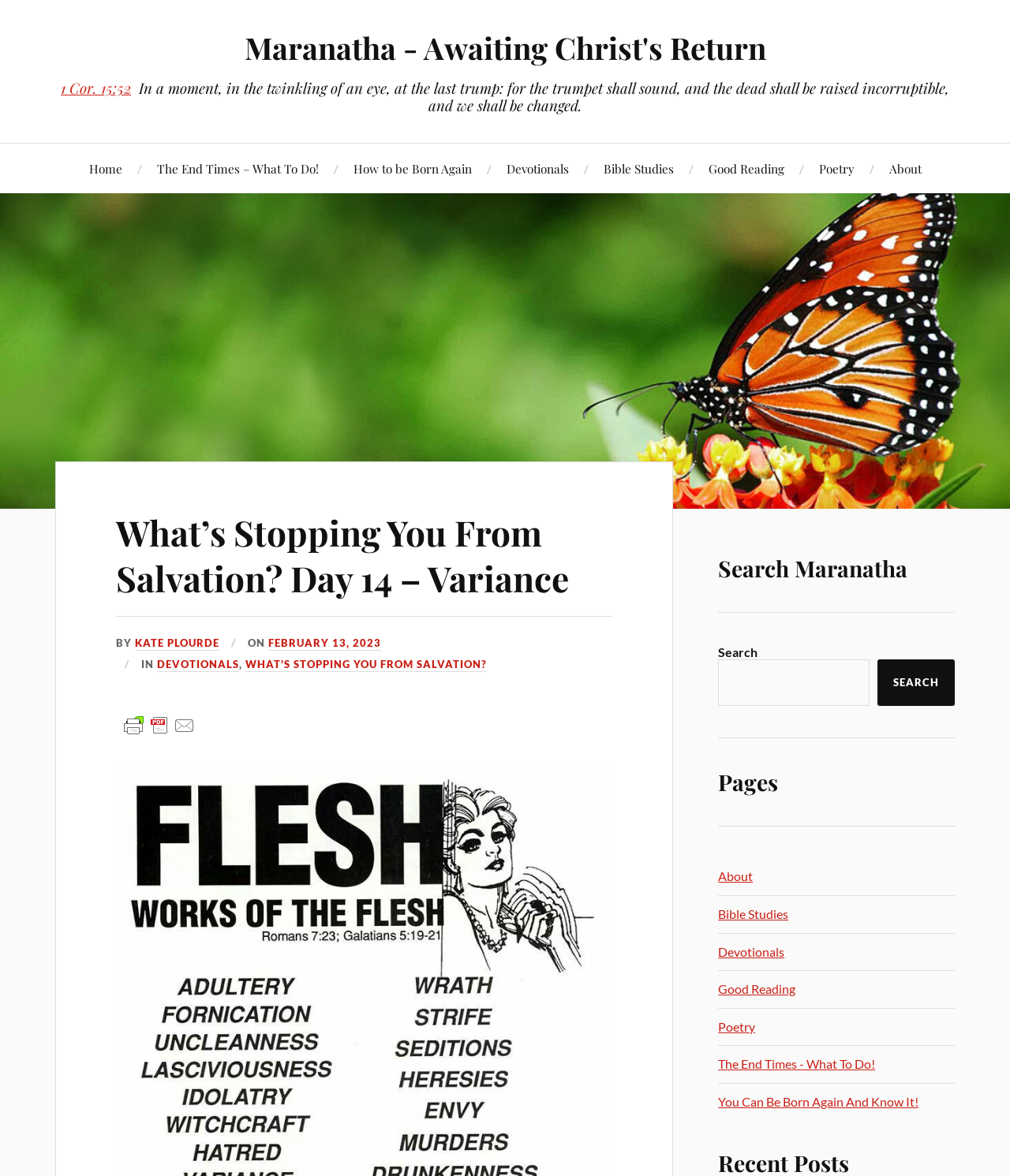Please identify the bounding box coordinates of the clickable area that will fulfill the following instruction: "Go to the Home page". The coordinates should be in the format of four float numbers between 0 and 1, i.e., [left, top, right, bottom].

[0.088, 0.122, 0.121, 0.164]